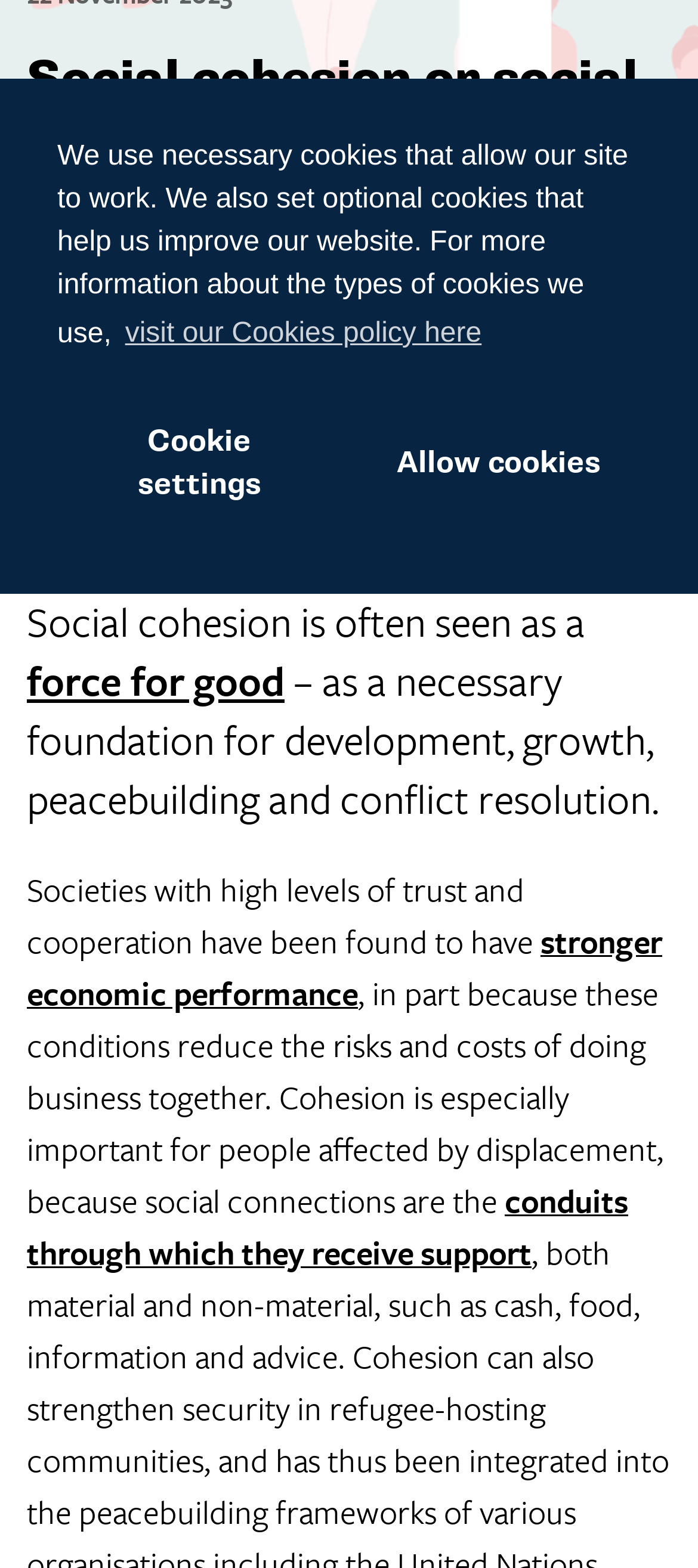Identify the bounding box coordinates for the UI element described by the following text: "ODI Global Advisory". Provide the coordinates as four float numbers between 0 and 1, in the format [left, top, right, bottom].

[0.077, 0.036, 0.564, 0.069]